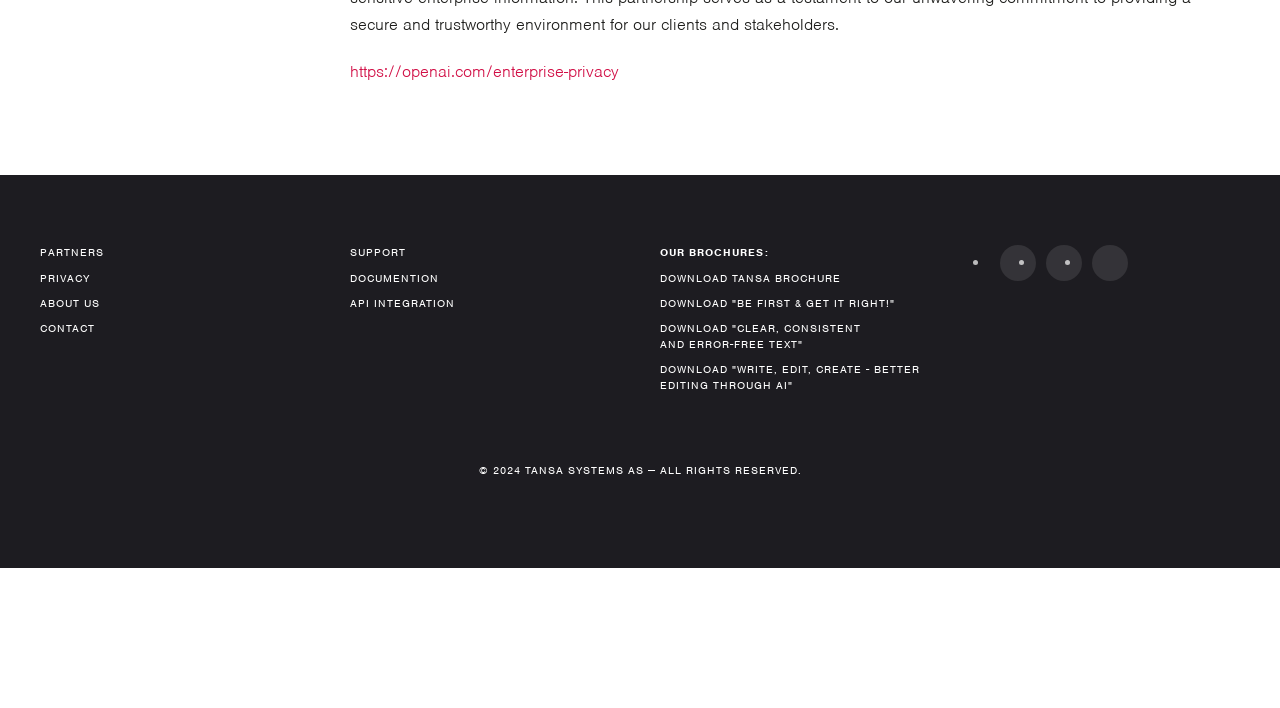Please determine the bounding box coordinates, formatted as (top-left x, top-left y, bottom-right x, bottom-right y), with all values as floating point numbers between 0 and 1. Identify the bounding box of the region described as: API integration

[0.273, 0.418, 0.484, 0.44]